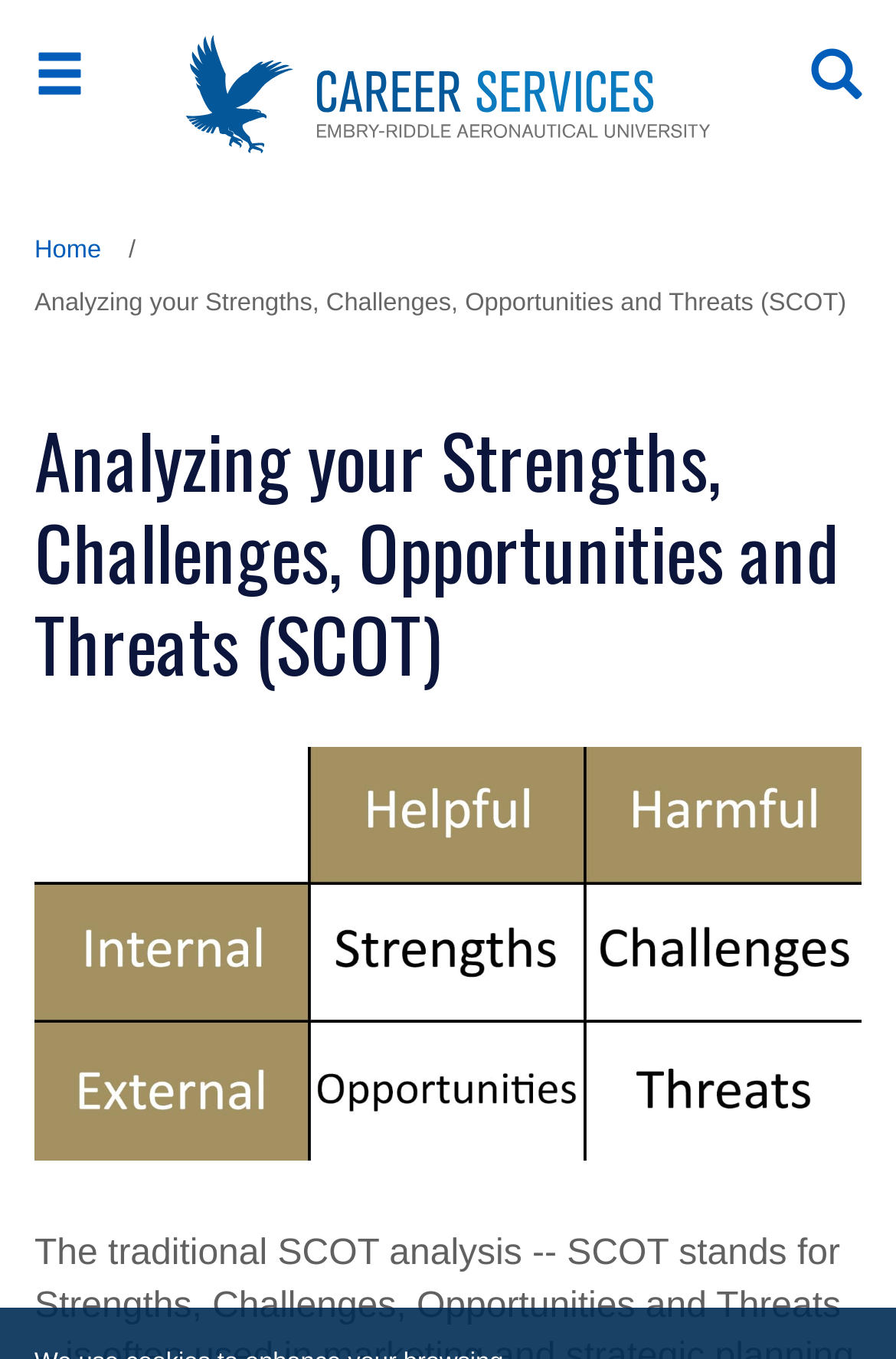Write a detailed summary of the webpage, including text, images, and layout.

The webpage is about analyzing Strengths, Challenges, Opportunities, and Threats (SCOT) provided by Embry-Riddle Aeronautical University's Career Services. 

At the top left, there is a link to the main menu. Next to it, on the same horizontal level, is a link to Embry-Riddle Aeronautical University's Career Services, accompanied by an image of the university's logo. 

On the top right, there is a search link. Below the top section, a navigation menu for breadcrumbs is located, spanning the entire width of the page. Within the breadcrumb navigation, there is a link to the home page on the left side. 

Following the breadcrumb navigation, there is a static text element displaying the title "Analyzing your Strengths, Challenges, Opportunities and Threats (SCOT)". 

Below the title, a heading element with the same title is located, taking up most of the page's width. Within this heading element, there is a large image of an analysis chart for strengths, challenges, opportunities, and threats, which occupies the majority of the page's content area.